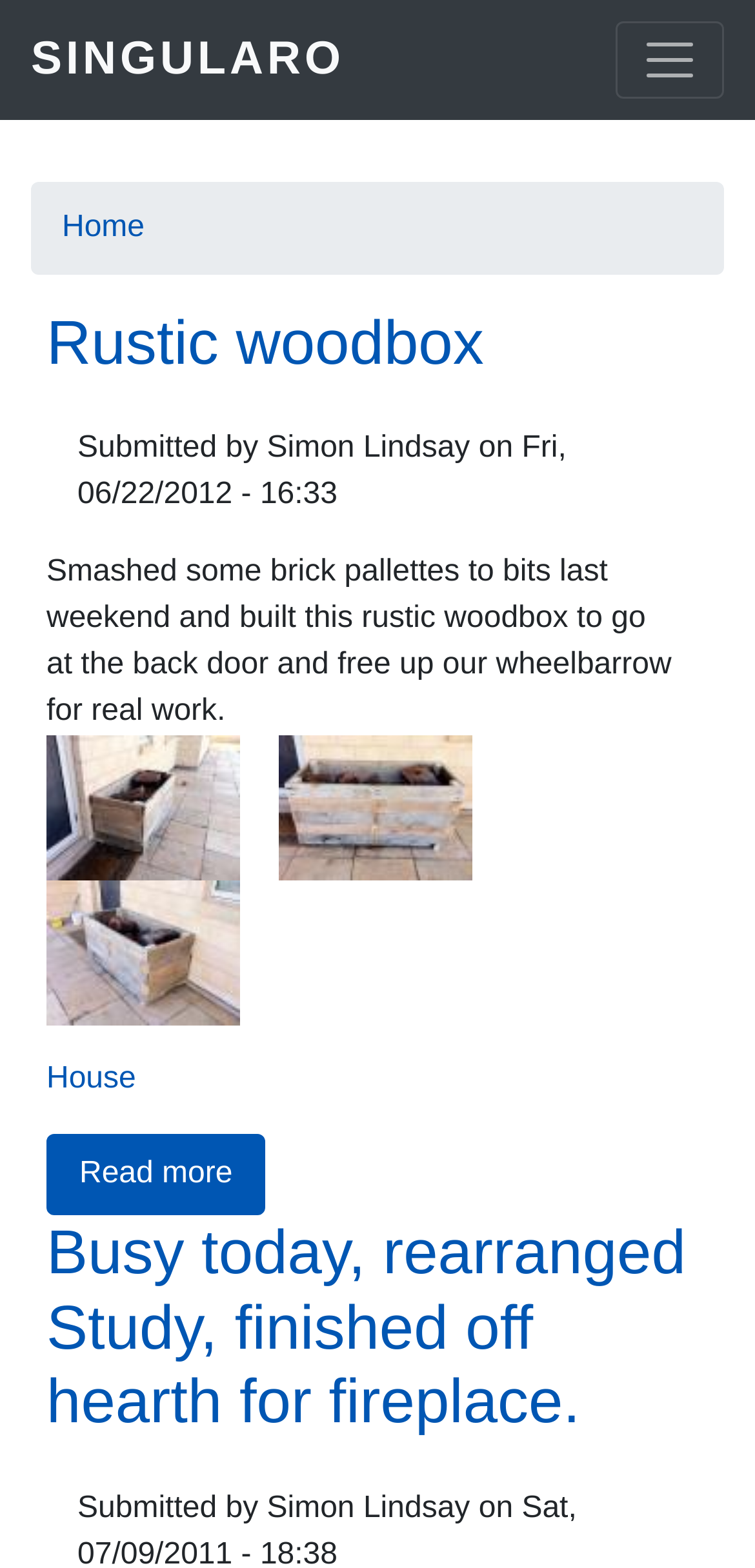Using the provided element description: "Singularo", identify the bounding box coordinates. The coordinates should be four floats between 0 and 1 in the order [left, top, right, bottom].

[0.041, 0.021, 0.456, 0.054]